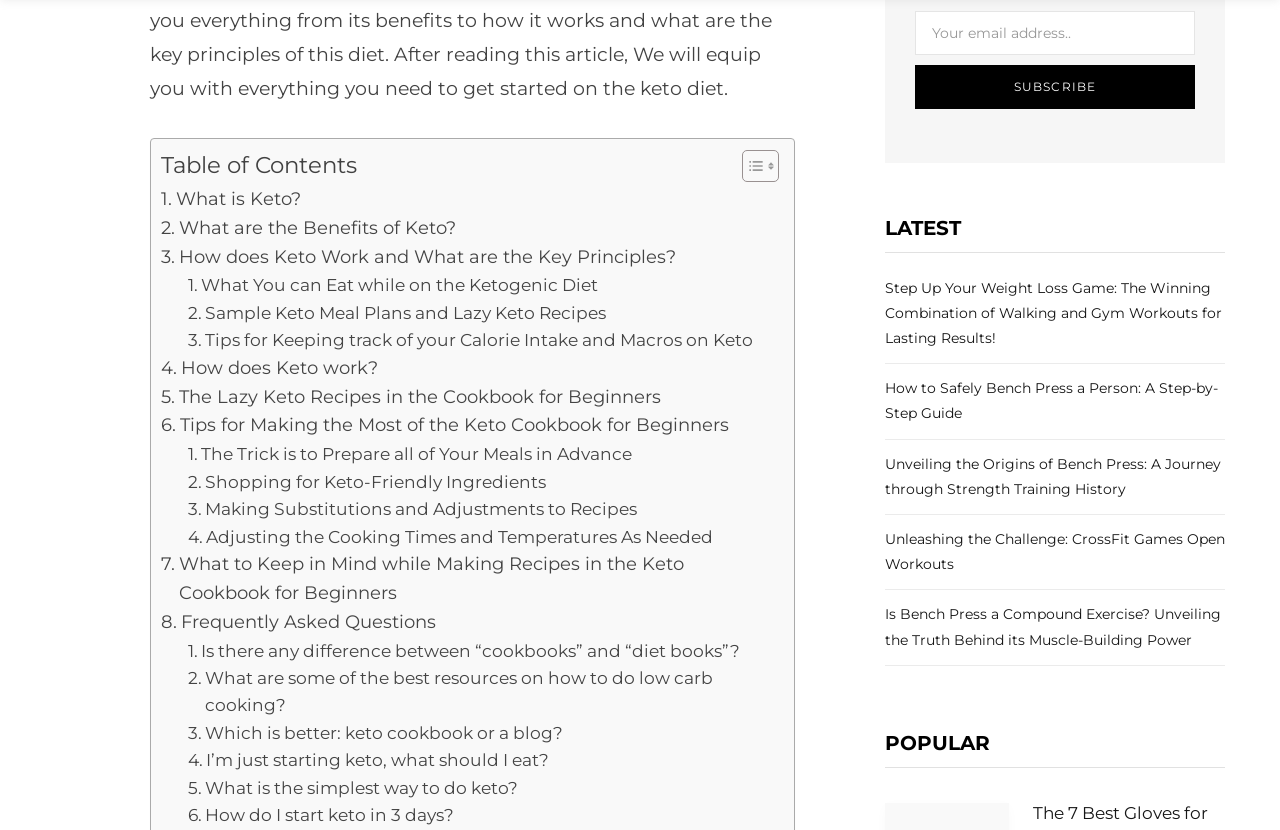Please analyze the image and give a detailed answer to the question:
What is the title of the second section on the webpage?

After the 'LATEST' section, there is another section with the title 'POPULAR', which likely lists popular articles or content on the webpage.